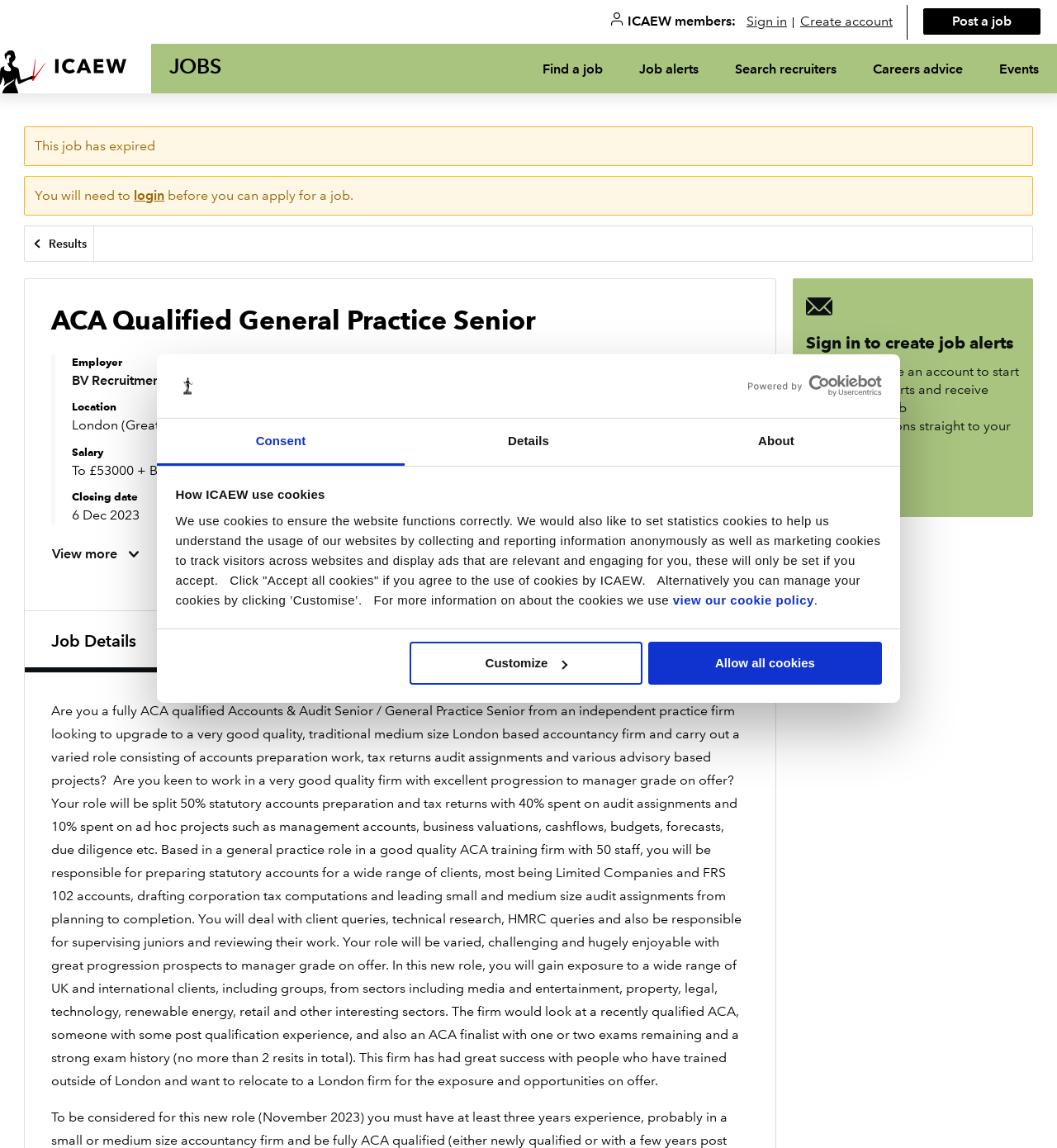What is the location of the job posting?
Please analyze the image and answer the question with as much detail as possible.

I found the location by looking at the description list detail element with the text 'London (Greater) (GB)' which is located under the 'Location' term.